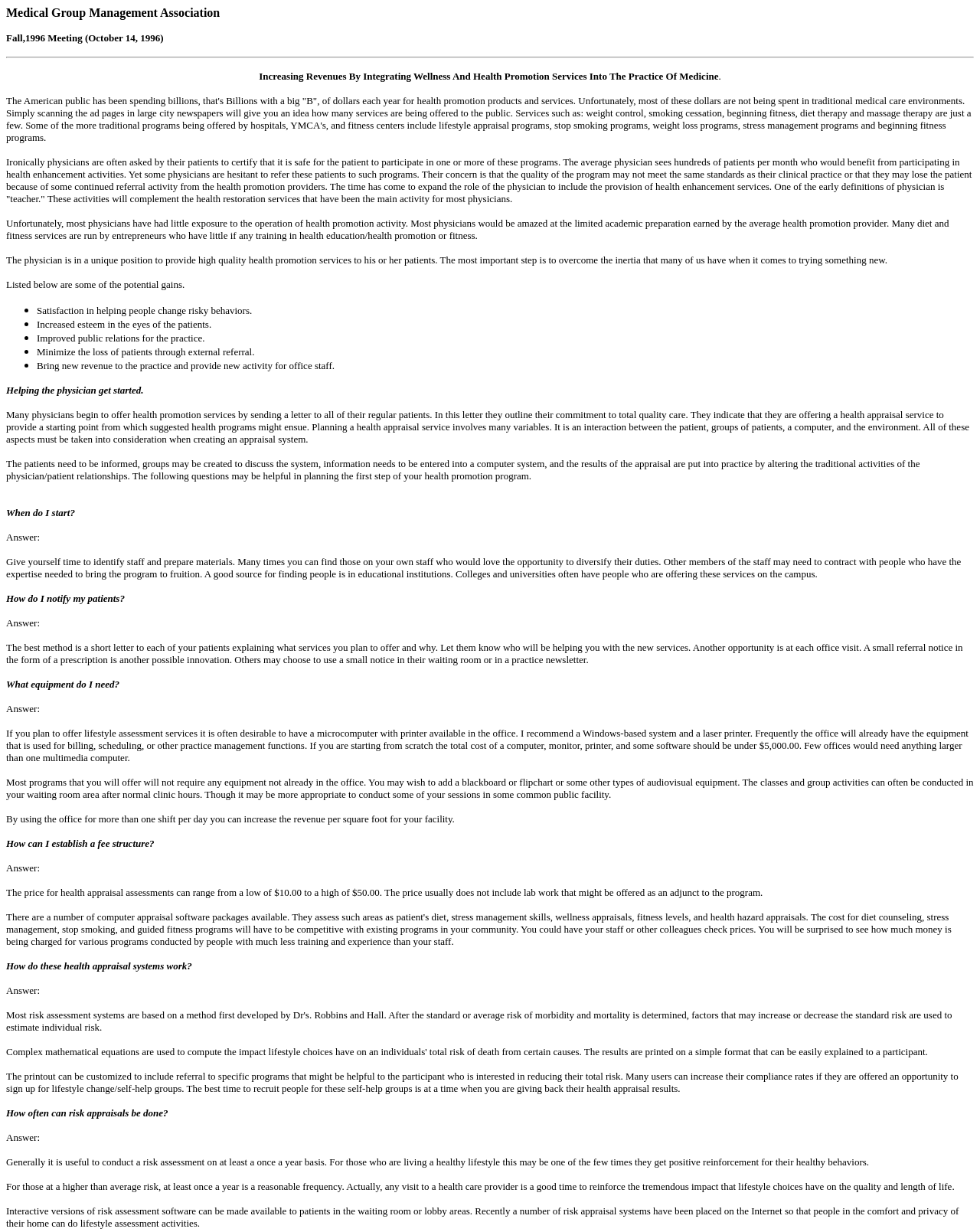Please answer the following question using a single word or phrase: 
What is the main topic of the article?

Integrating wellness and health promotion services